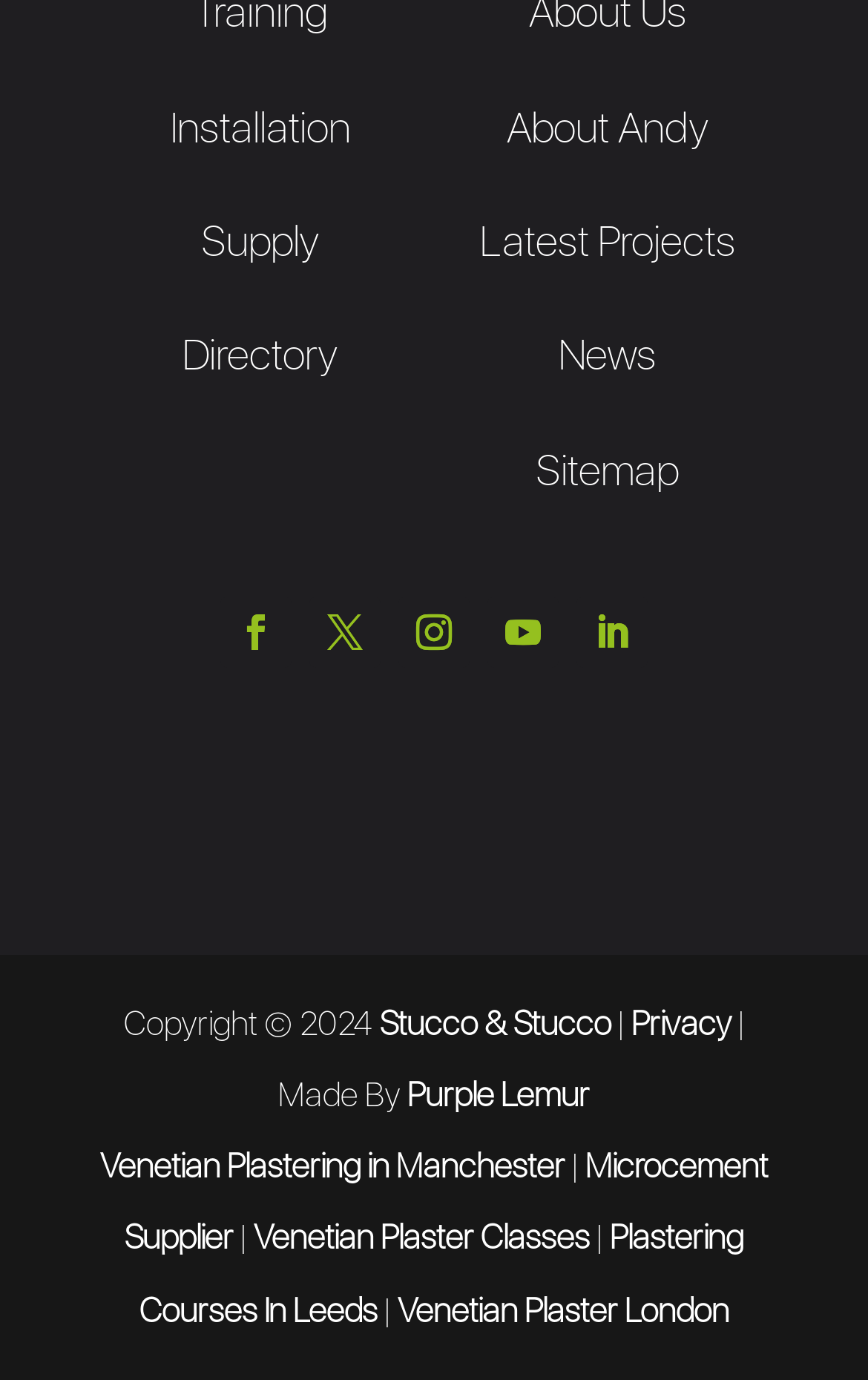What is the purpose of the 'Sitemap' link?
Observe the image and answer the question with a one-word or short phrase response.

To provide site navigation